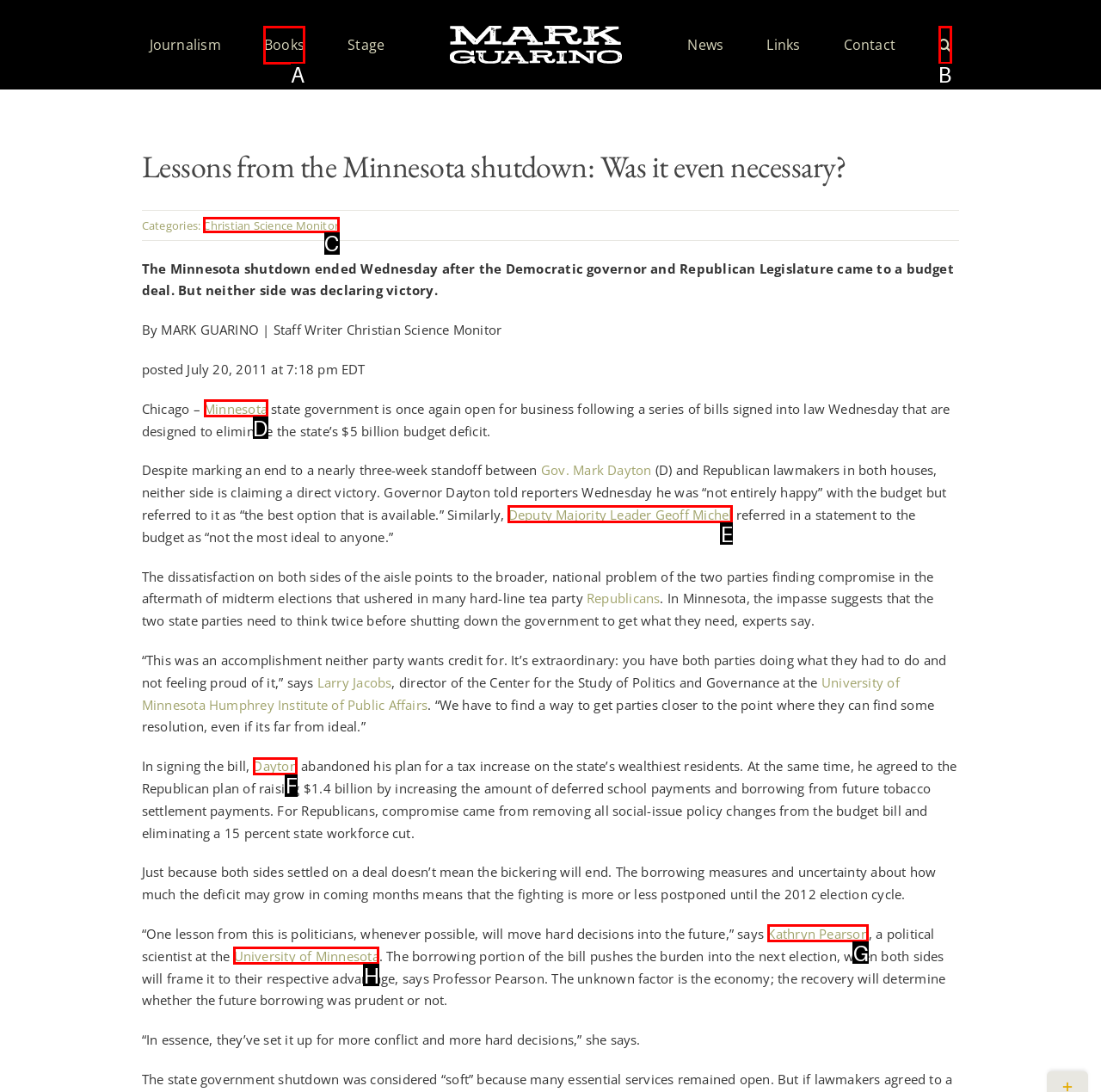Select the letter of the option that should be clicked to achieve the specified task: Visit the 'Christian Science Monitor' website. Respond with just the letter.

C